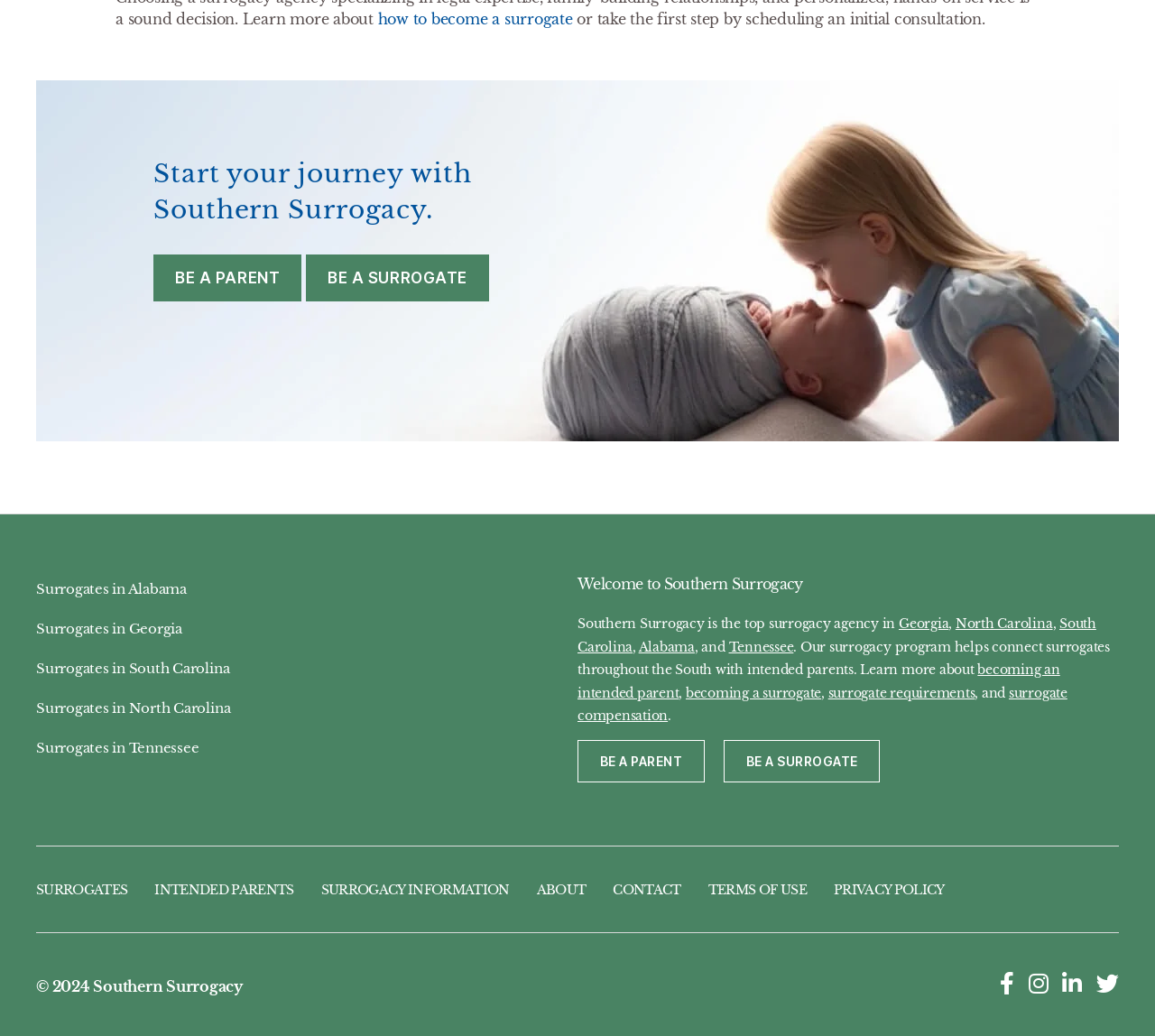Find and specify the bounding box coordinates that correspond to the clickable region for the instruction: "Get information about surrogate compensation".

[0.5, 0.661, 0.924, 0.699]